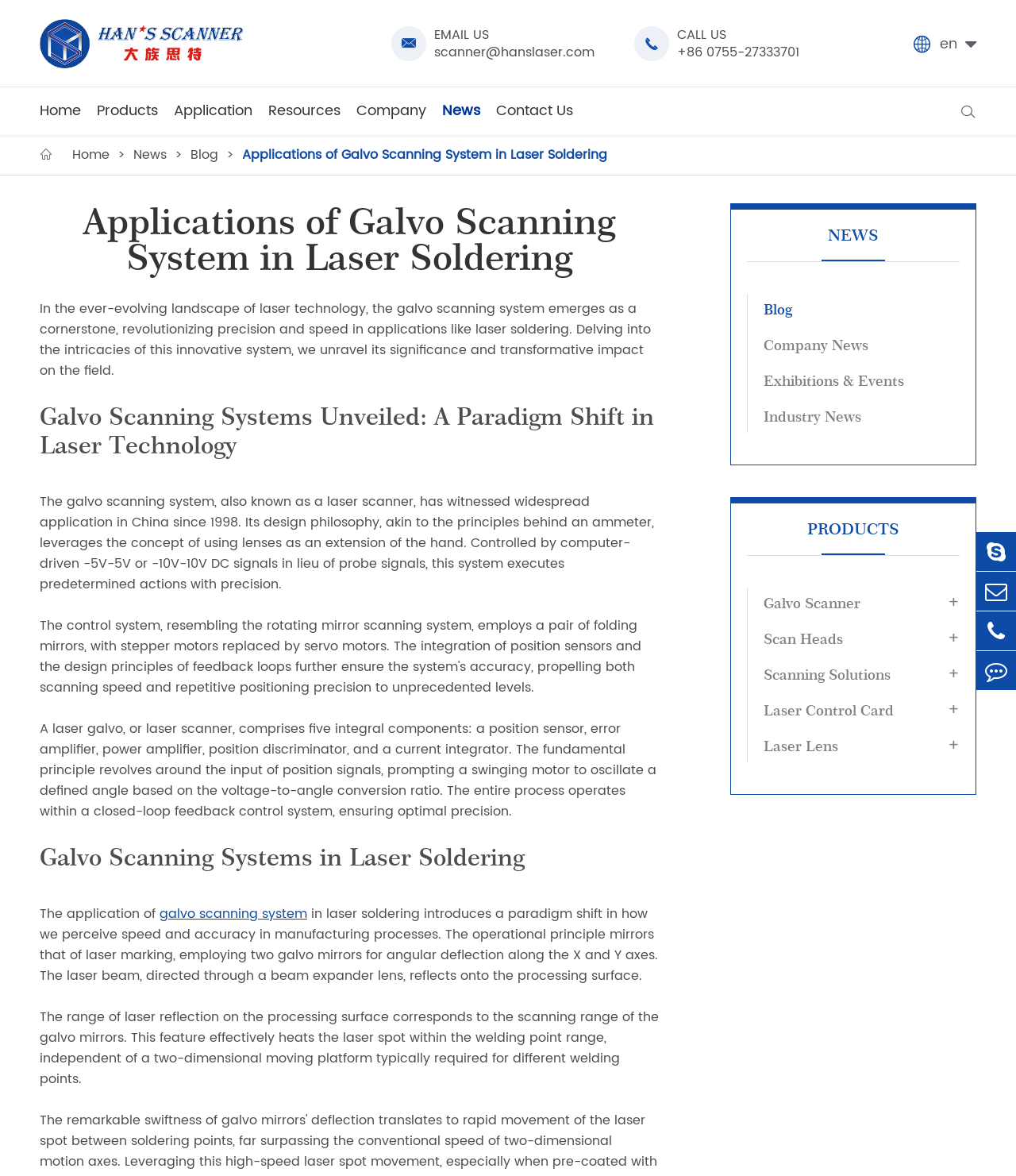Identify the bounding box coordinates of the clickable region required to complete the instruction: "Add to cart". The coordinates should be given as four float numbers within the range of 0 and 1, i.e., [left, top, right, bottom].

None